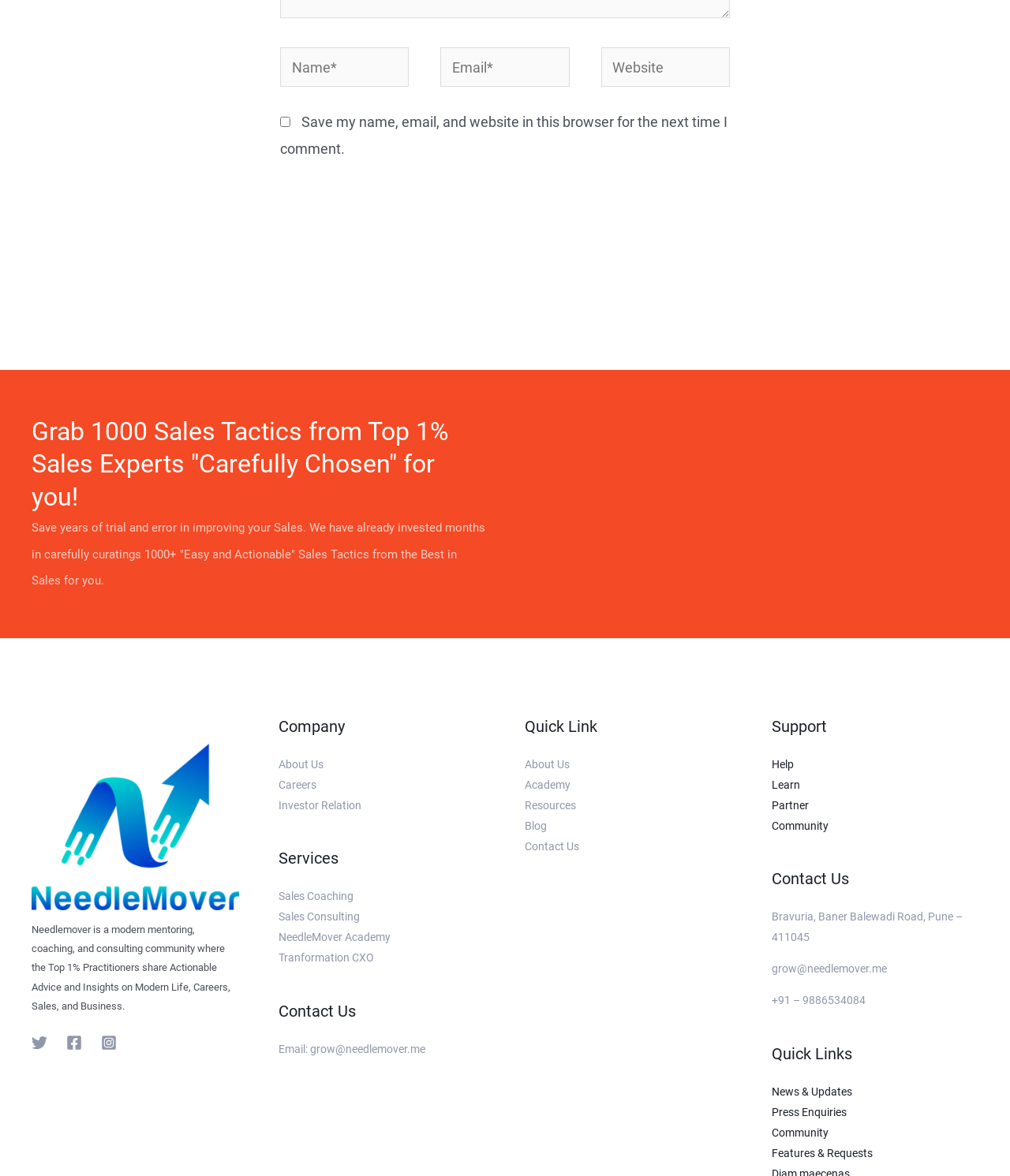What is the name of the community mentioned on the webpage?
Based on the image, provide your answer in one word or phrase.

Needlemover